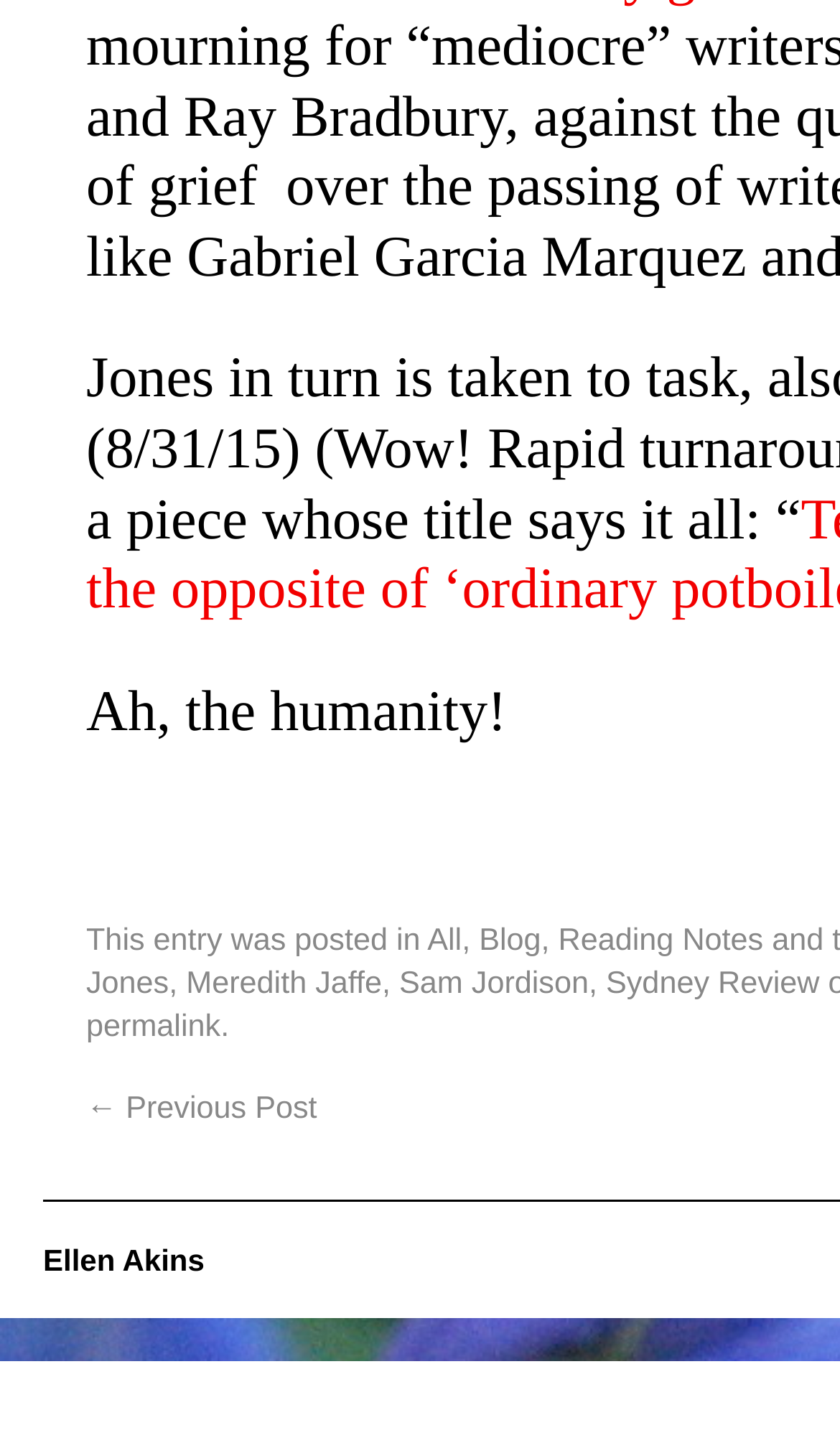Show me the bounding box coordinates of the clickable region to achieve the task as per the instruction: "Read the 'Reading Notes' section".

[0.665, 0.64, 0.909, 0.664]